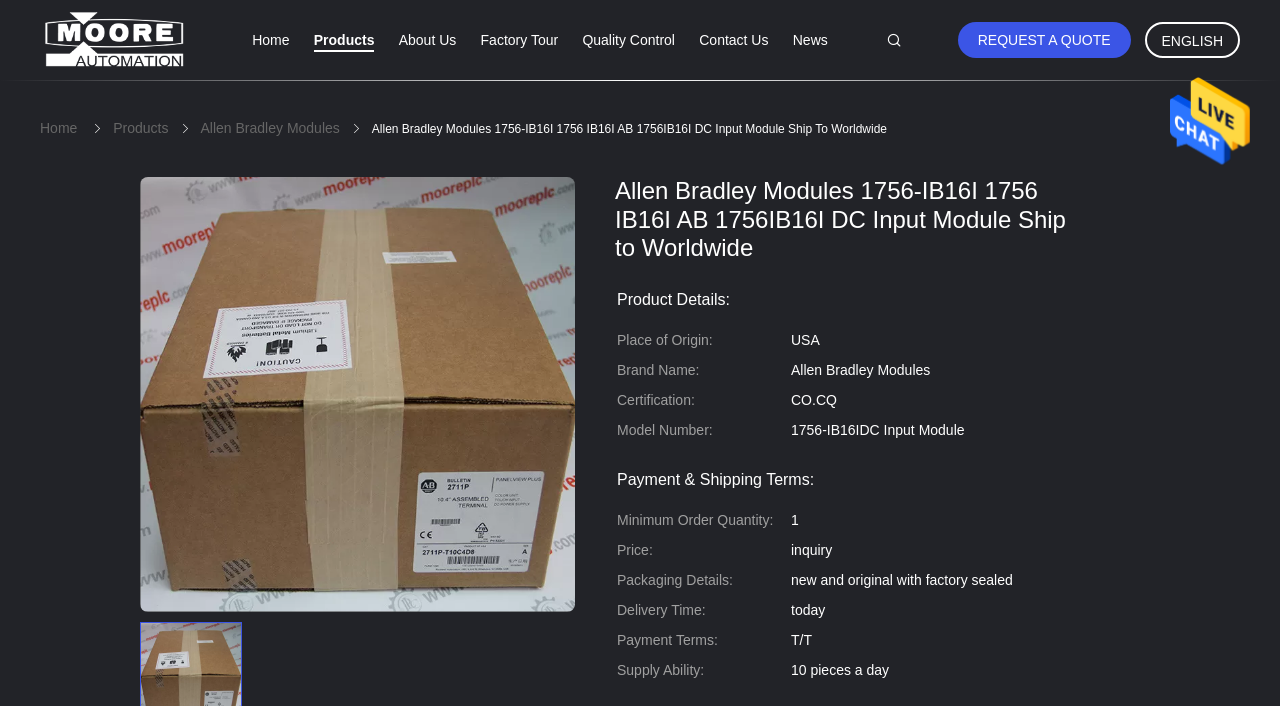Using the provided element description: "News", determine the bounding box coordinates of the corresponding UI element in the screenshot.

[0.619, 0.045, 0.647, 0.068]